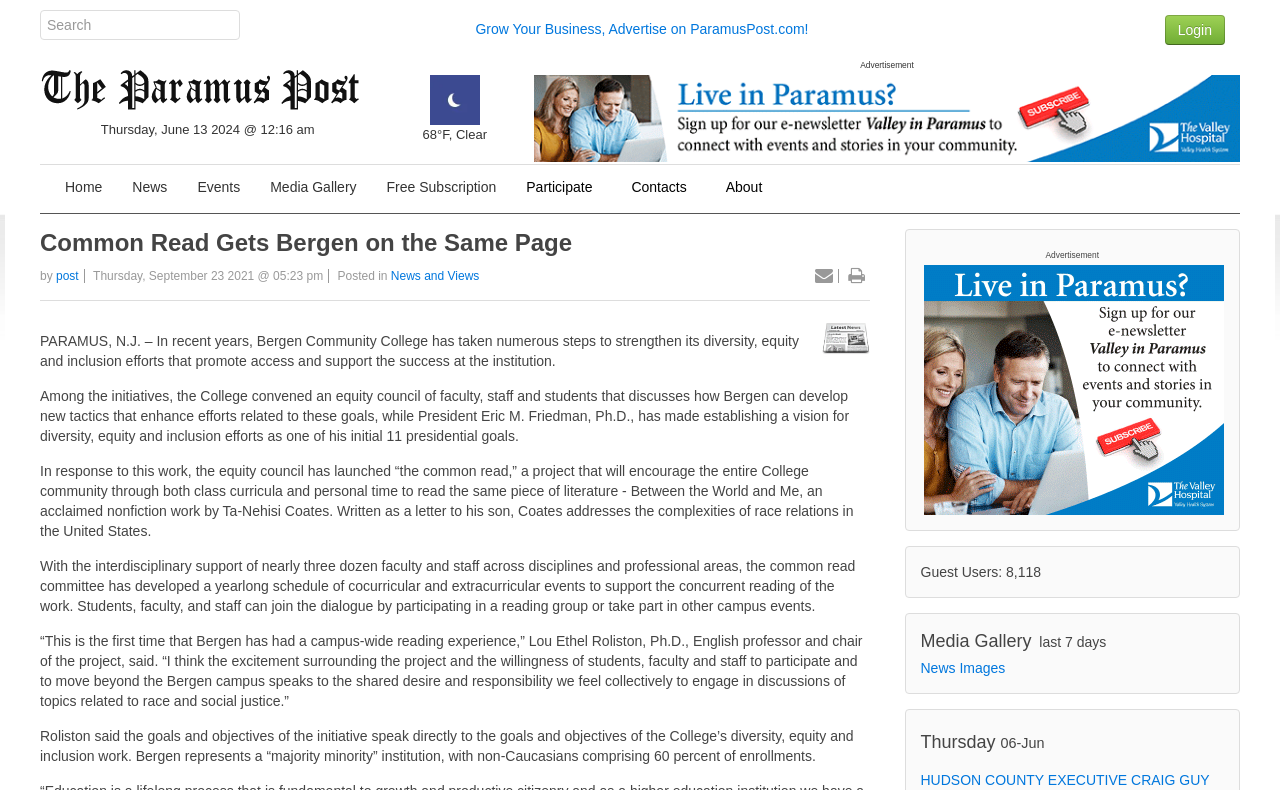Give a one-word or one-phrase response to the question: 
What percentage of enrollments are non-Caucasians at Bergen Community College?

60 percent